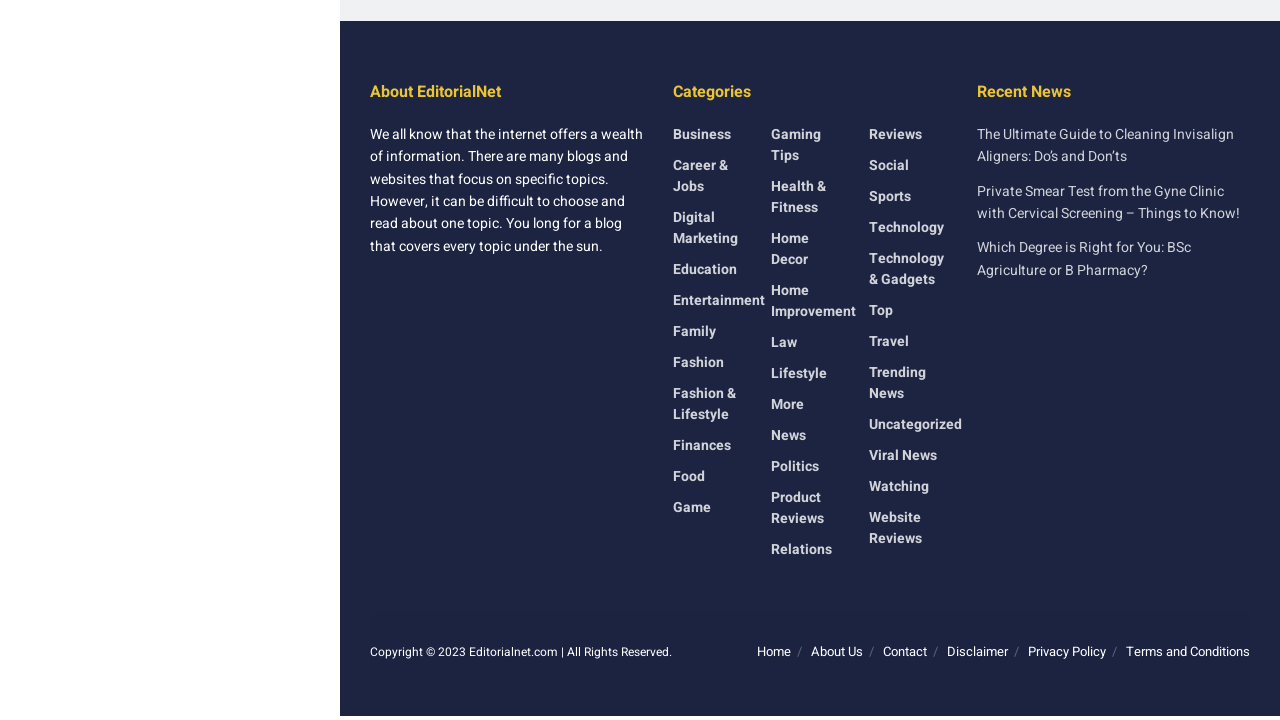Where can I find the contact information?
Please answer the question with as much detail and depth as you can.

The contact information can be found in the footer section of the webpage, which is indicated by the link 'Contact' at the bottom of the page.